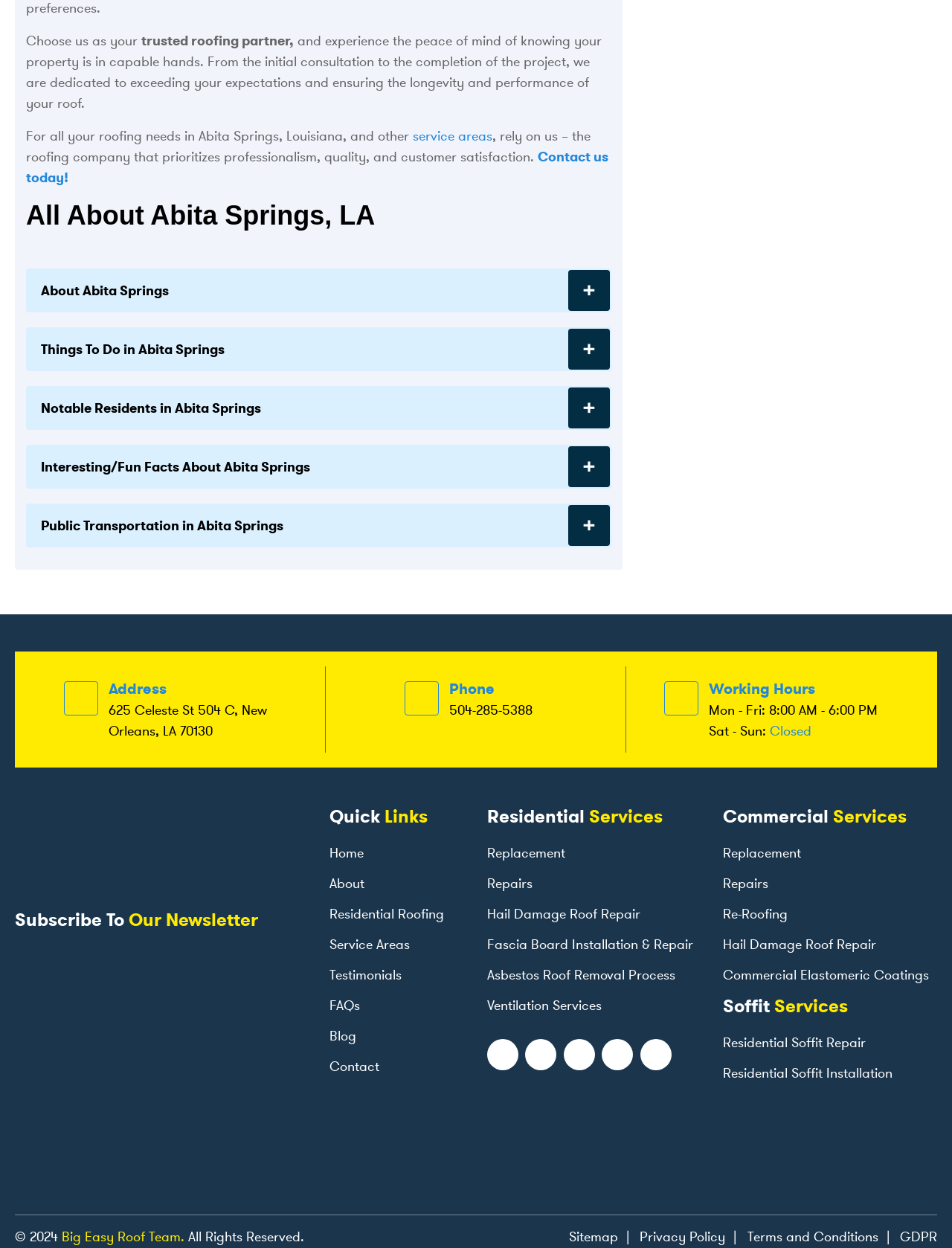Find the bounding box coordinates of the clickable area required to complete the following action: "Click 'Contact us today!'".

[0.027, 0.119, 0.639, 0.149]